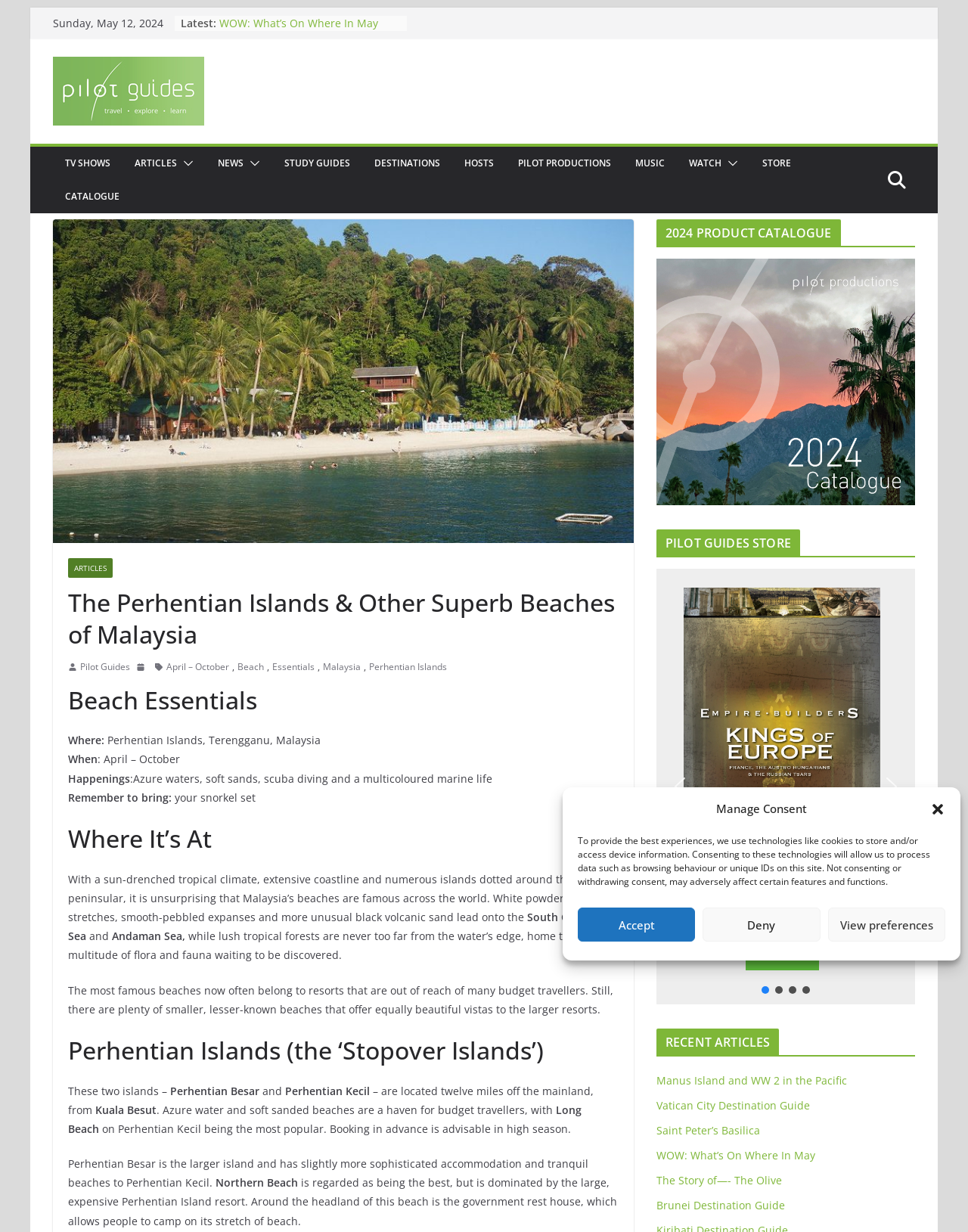Please identify the bounding box coordinates for the region that you need to click to follow this instruction: "Explore the 'DESTINATIONS' section".

[0.387, 0.125, 0.455, 0.14]